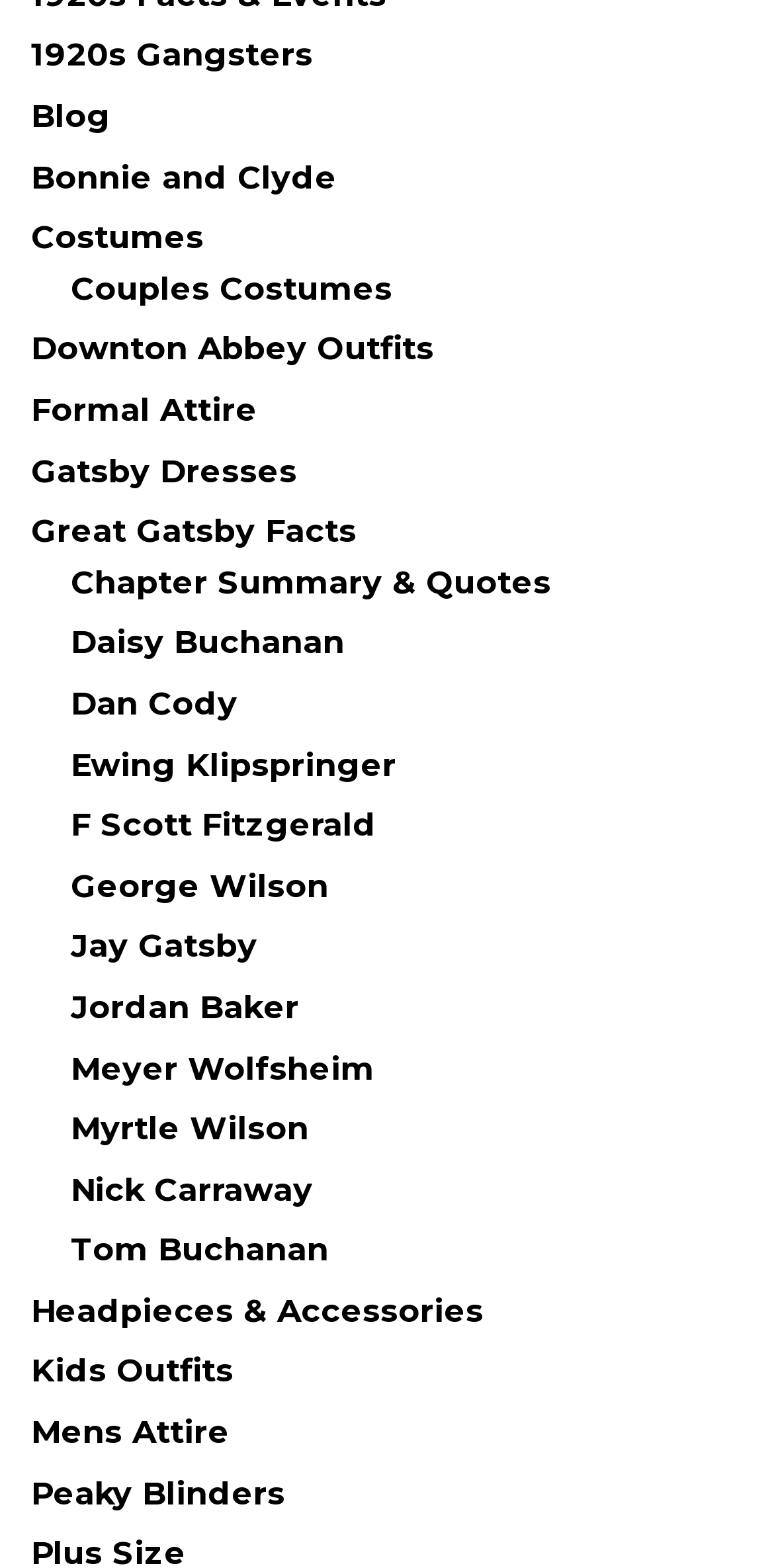Please find the bounding box coordinates of the element that you should click to achieve the following instruction: "Browse Mens Attire". The coordinates should be presented as four float numbers between 0 and 1: [left, top, right, bottom].

[0.04, 0.901, 0.296, 0.925]